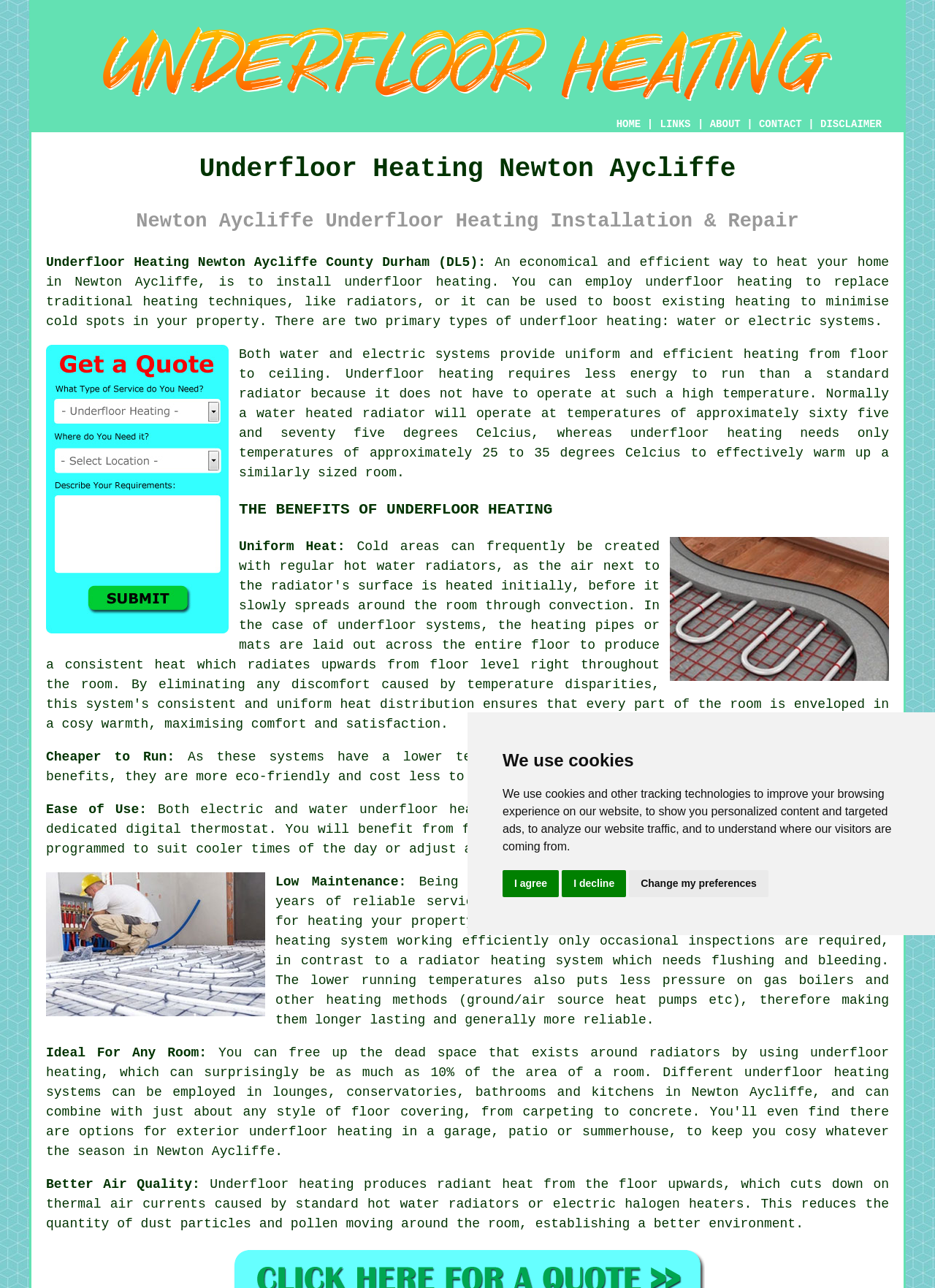Identify and provide the text of the main header on the webpage.

Underfloor Heating Newton Aycliffe